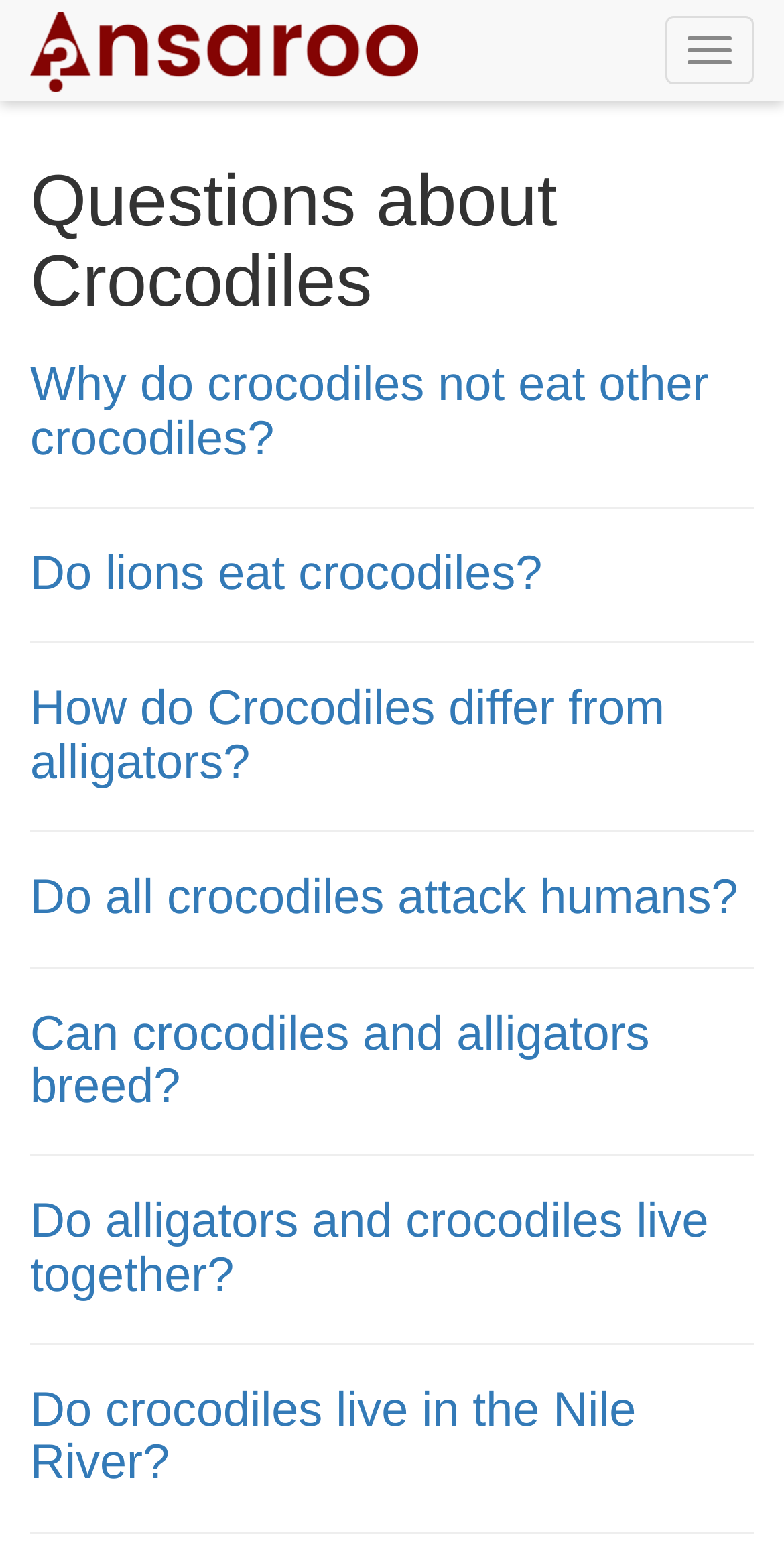Provide a single word or phrase to answer the given question: 
Is there a question about alligators on the page?

Yes